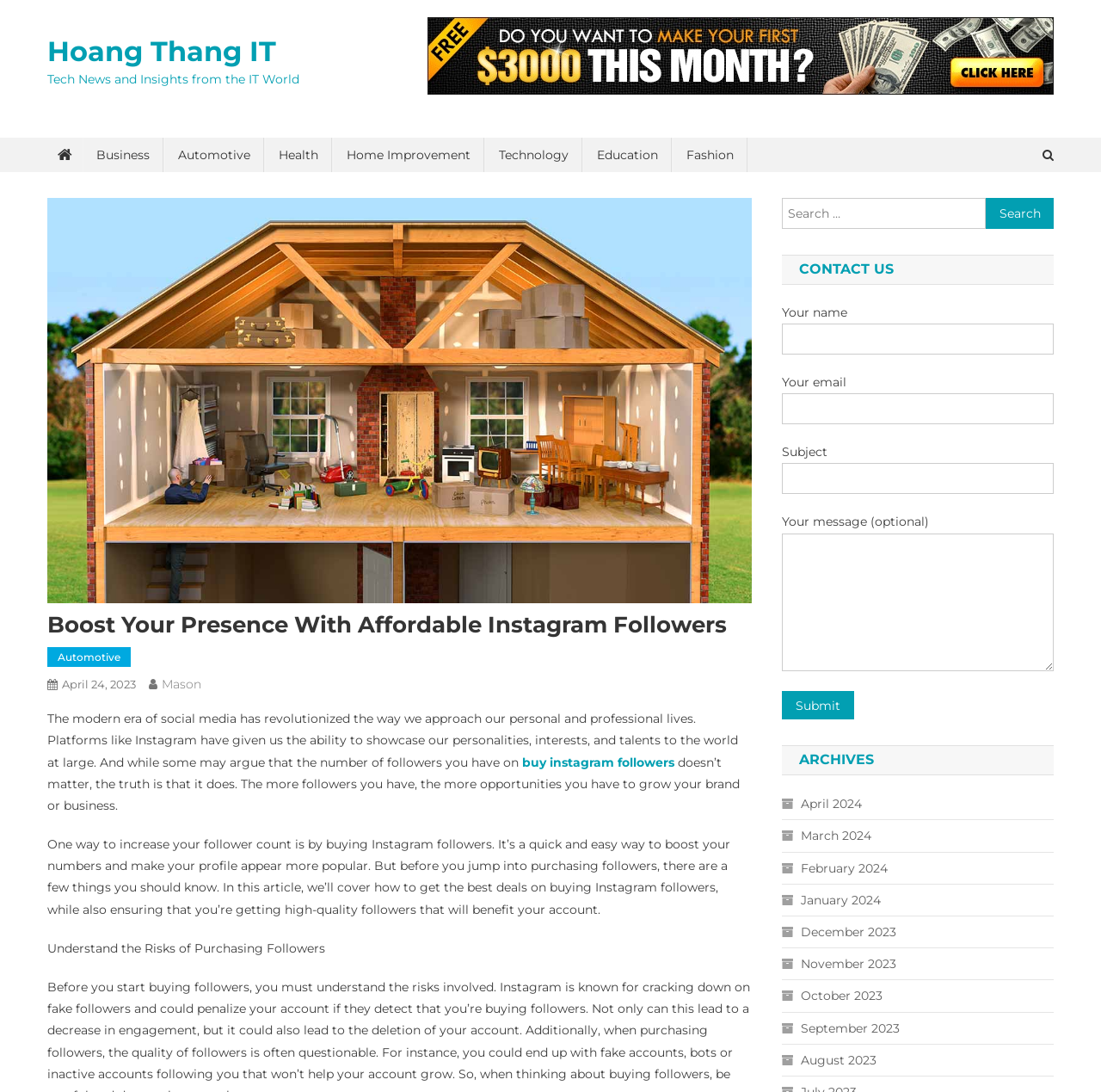Locate the coordinates of the bounding box for the clickable region that fulfills this instruction: "Search for something".

[0.71, 0.181, 0.957, 0.21]